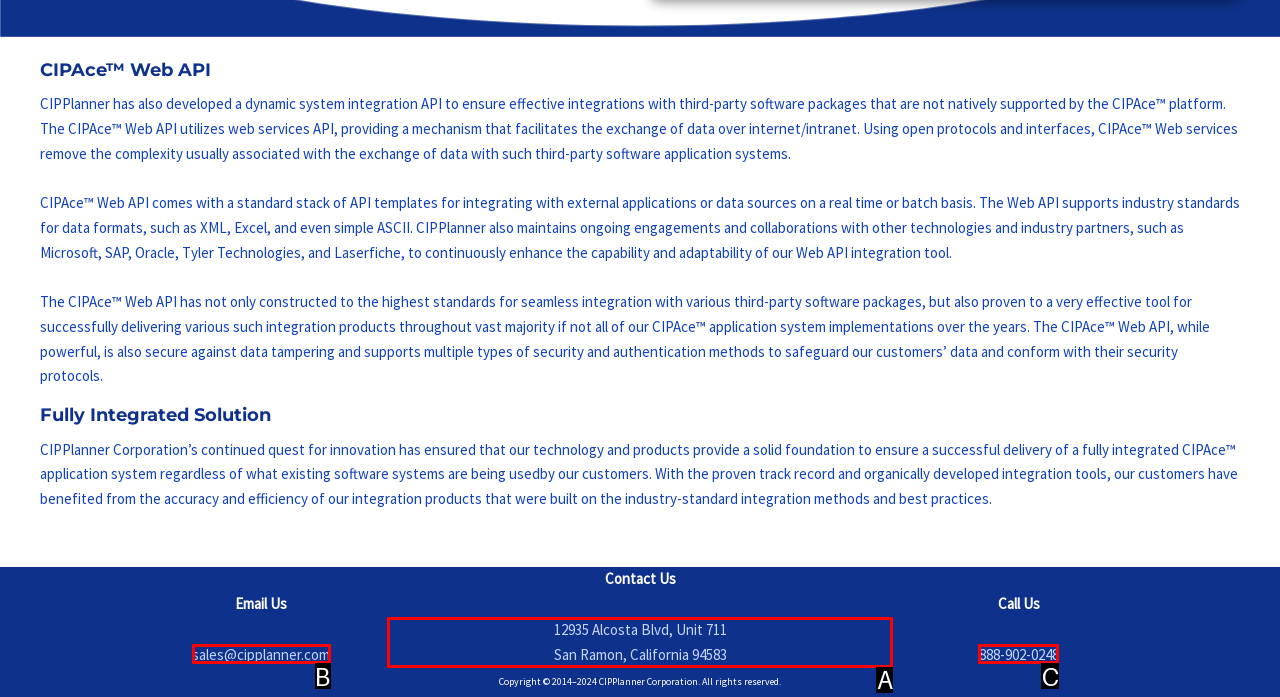Given the element description: sales@cipplanner.com, choose the HTML element that aligns with it. Indicate your choice with the corresponding letter.

B